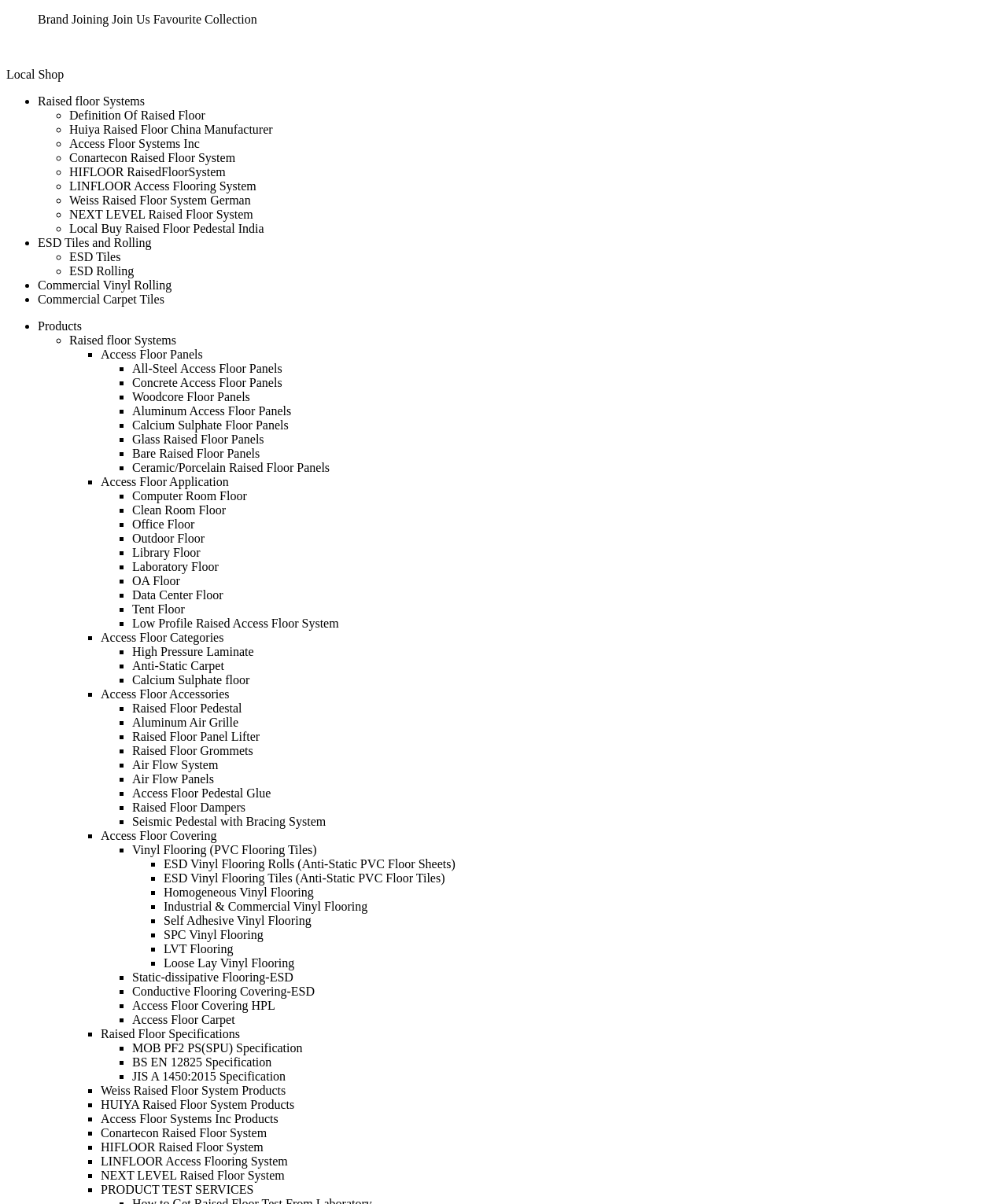What is the brand mentioned in the top-right corner?
Based on the screenshot, provide your answer in one word or phrase.

Brand Joining